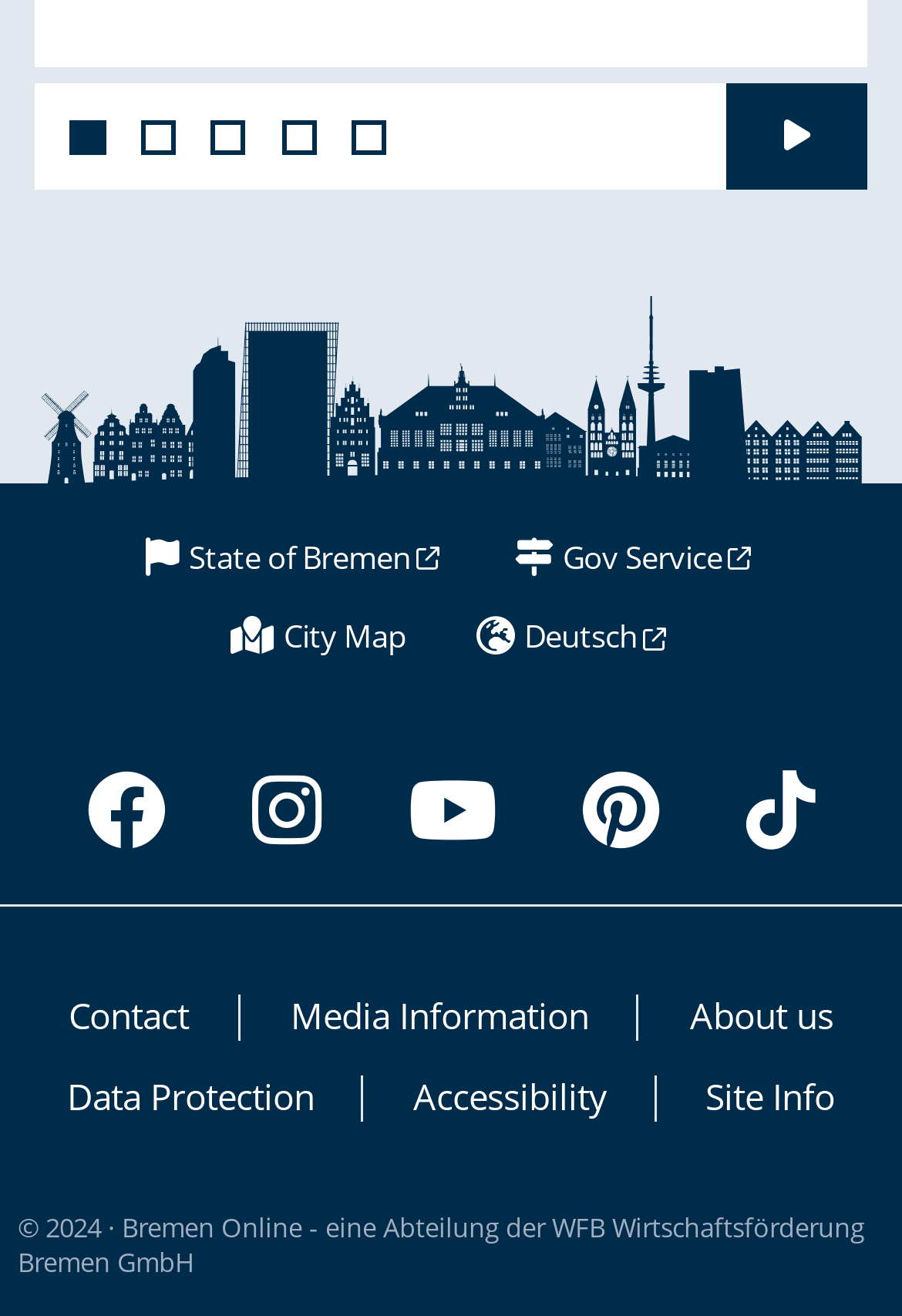Please find the bounding box coordinates in the format (top-left x, top-left y, bottom-right x, bottom-right y) for the given element description. Ensure the coordinates are floating point numbers between 0 and 1. Description: Site Info

[0.782, 0.816, 0.926, 0.851]